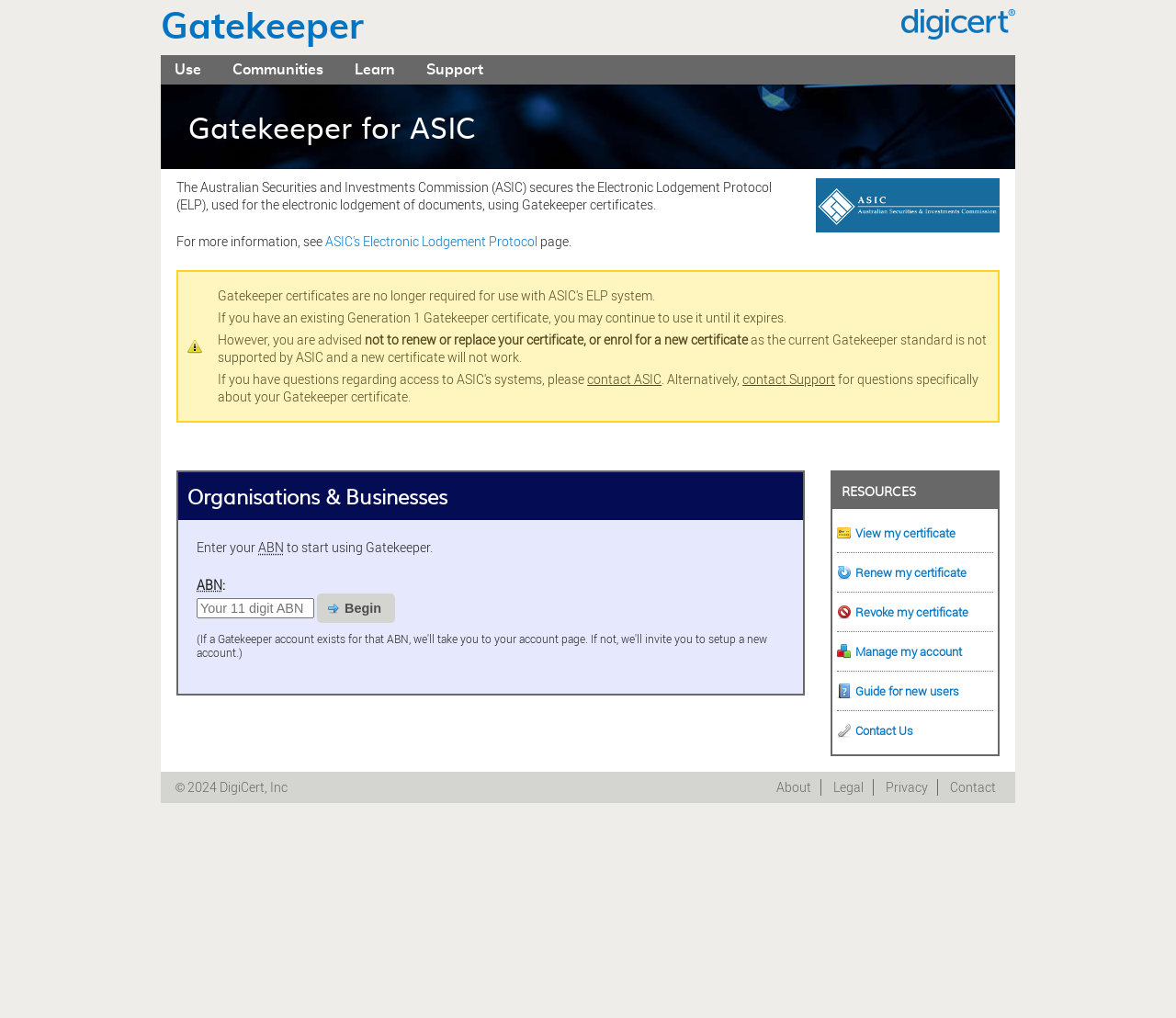Answer in one word or a short phrase: 
What can I do with my existing Generation 1 Gatekeeper certificate?

Continue to use it until it expires